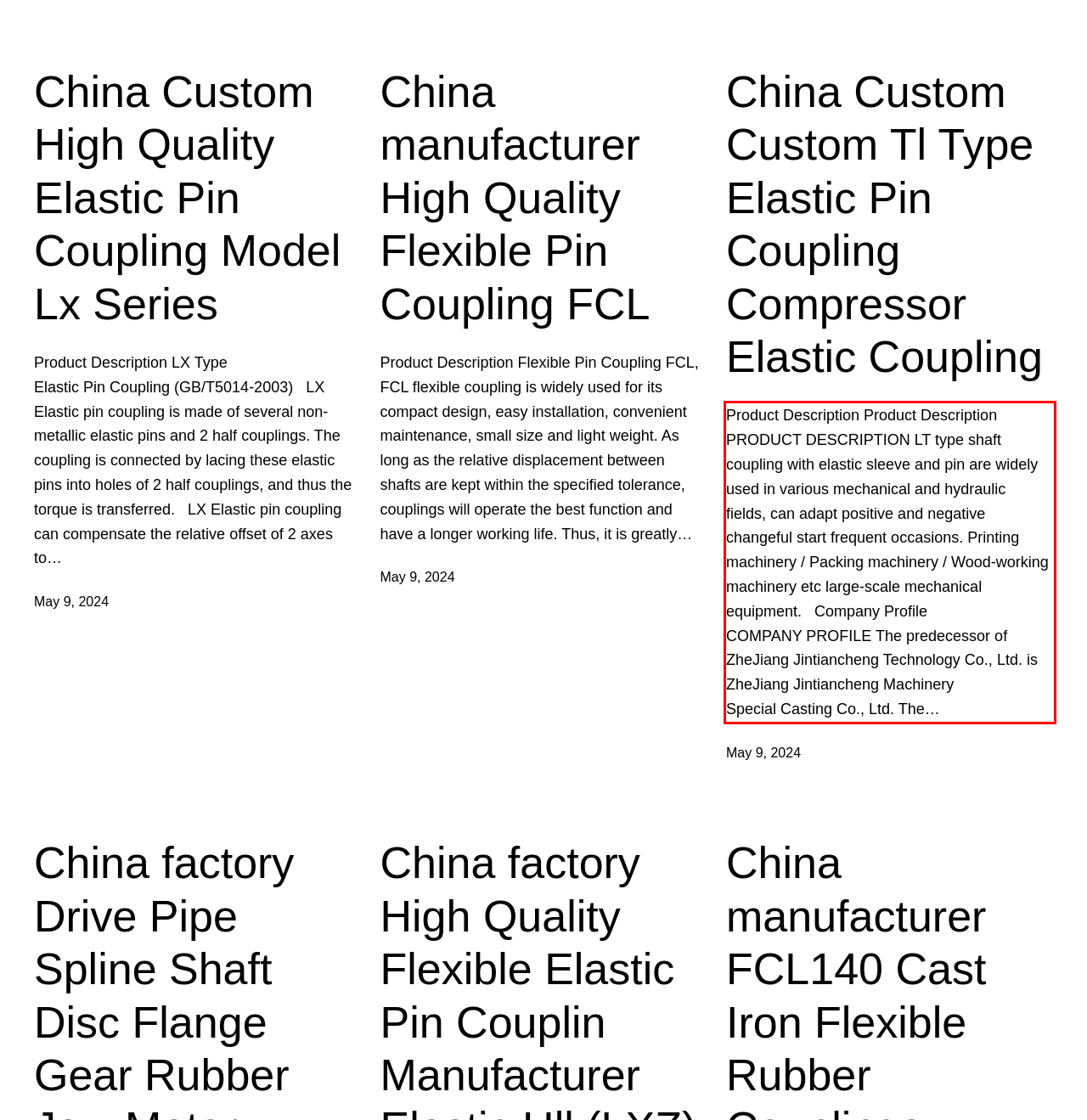Please examine the screenshot of the webpage and read the text present within the red rectangle bounding box.

Product Description Product Description PRODUCT DESCRIPTION LT type shaft coupling with elastic sleeve and pin are widely used in various mechanical and hydraulic fields, can adapt positive and negative changeful start frequent occasions. Printing machinery / Packing machinery / Wood-working machinery etc large-scale mechanical equipment. Company Profile COMPANY PROFILE The predecessor of ZheJiang Jintiancheng Technology Co., Ltd. is ZheJiang Jintiancheng Machinery Special Casting Co., Ltd. The…